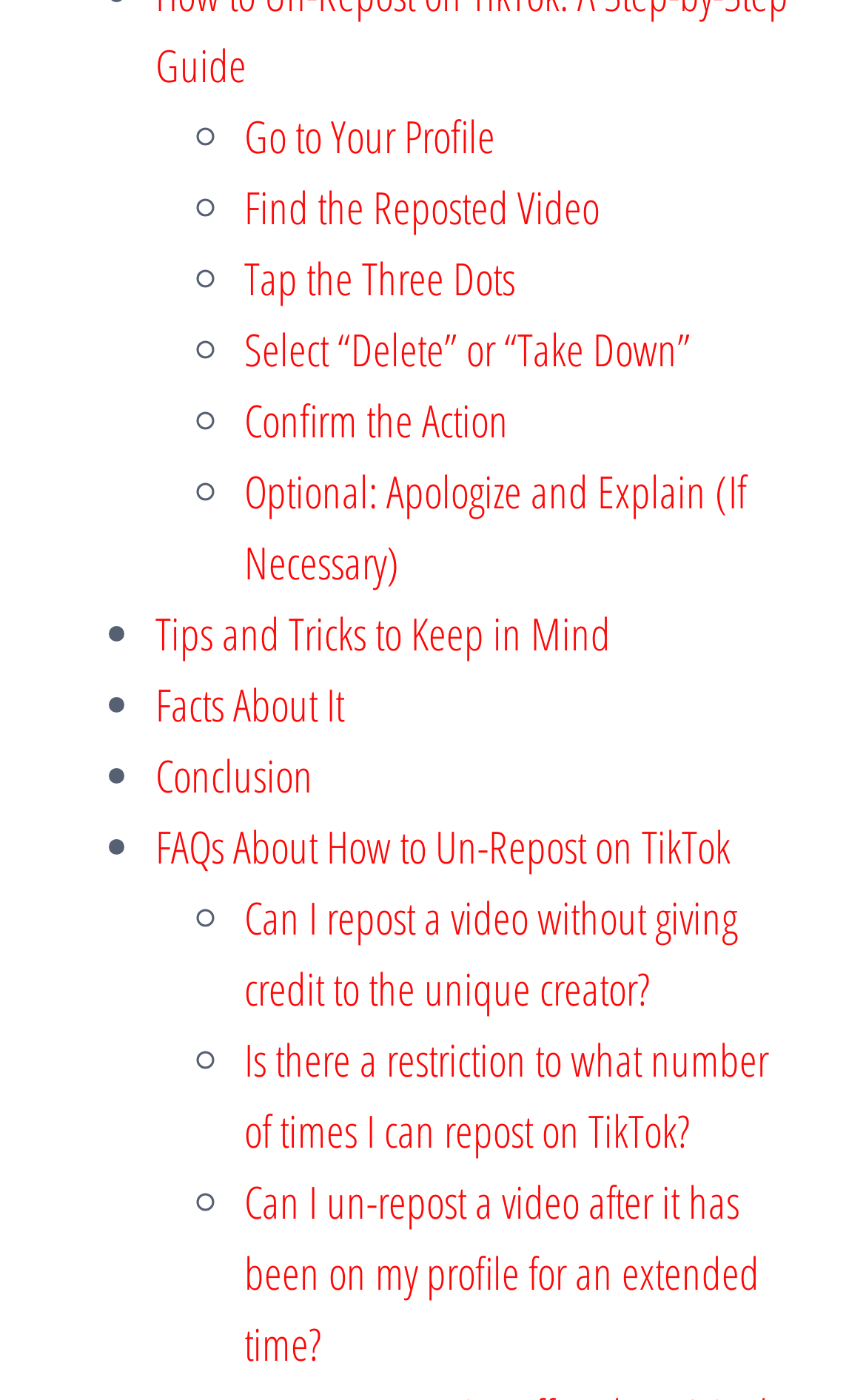Specify the bounding box coordinates of the area to click in order to follow the given instruction: "View Tips and Tricks to Keep in Mind."

[0.179, 0.431, 0.705, 0.474]